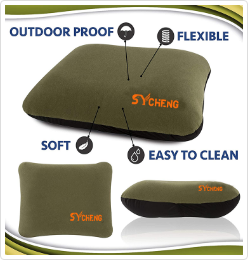Based on what you see in the screenshot, provide a thorough answer to this question: What is the surface of the pillow like?

The surface of the pillow is soft and plush, promising comfort for restful sleep, making it ideal for outdoor enthusiasts who want to get a good night's sleep while camping.